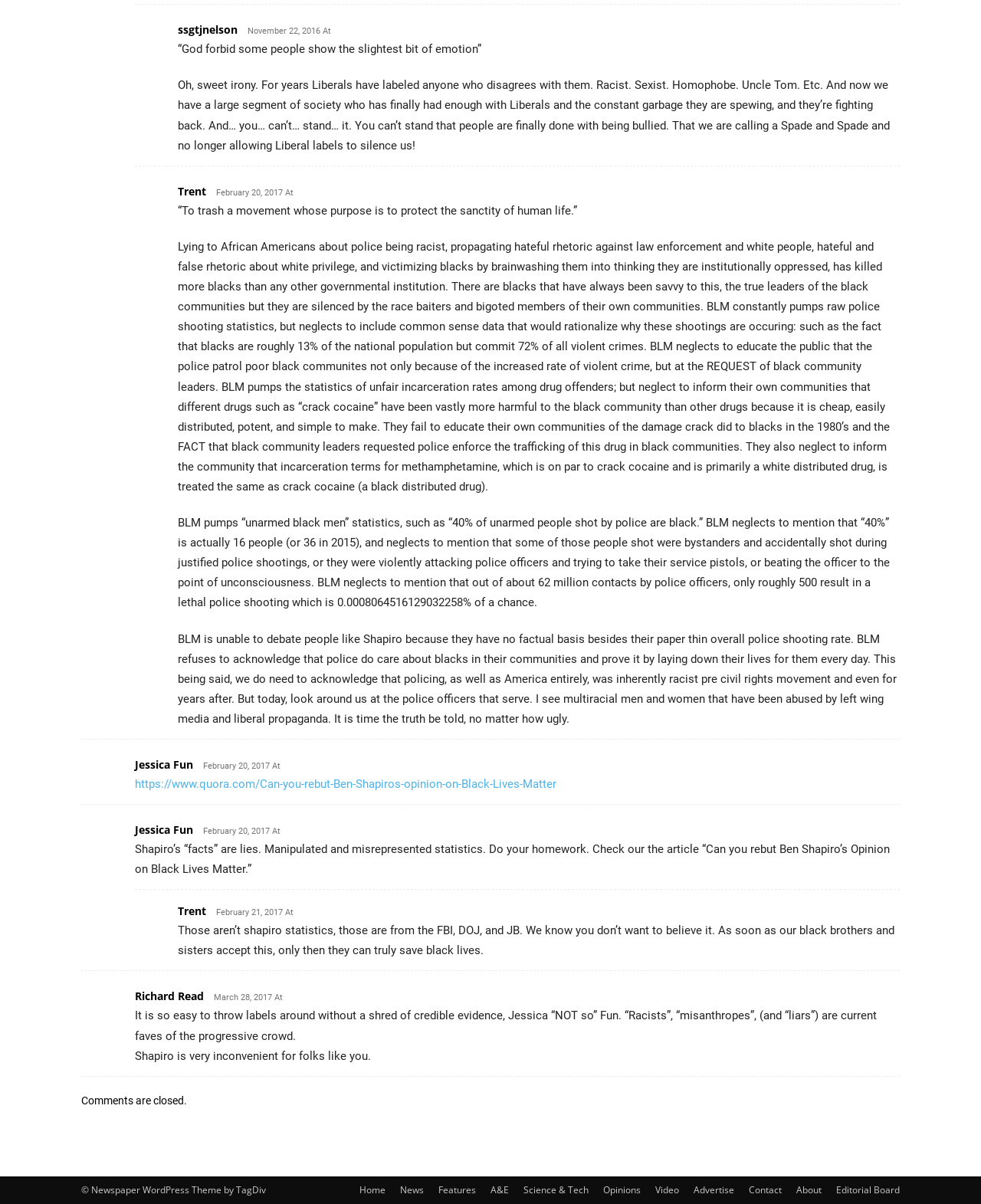Provide the bounding box coordinates for the UI element that is described as: "Read more".

None